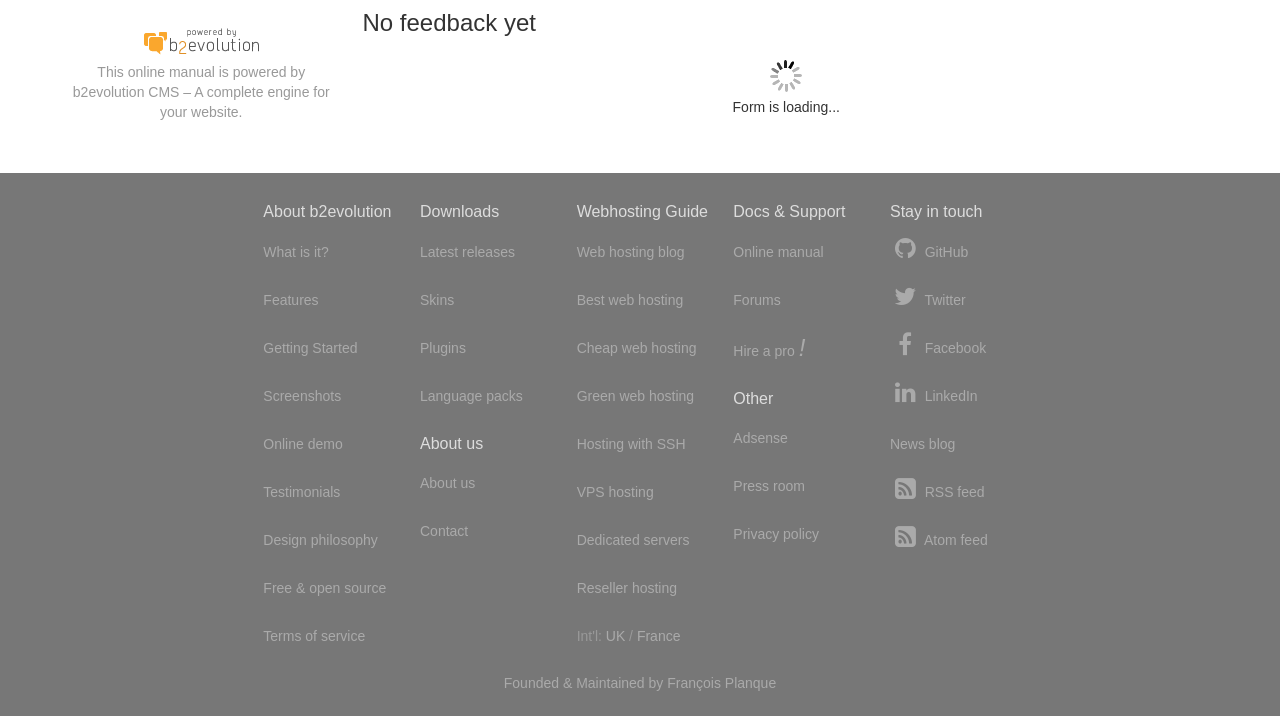What is the name of the CMS powering this website?
Give a detailed response to the question by analyzing the screenshot.

I found this information by looking at the StaticText element with the text 'This online manual is powered by b2evolution CMS – A complete engine for your website.' which is located at [0.057, 0.089, 0.258, 0.168] on the webpage.